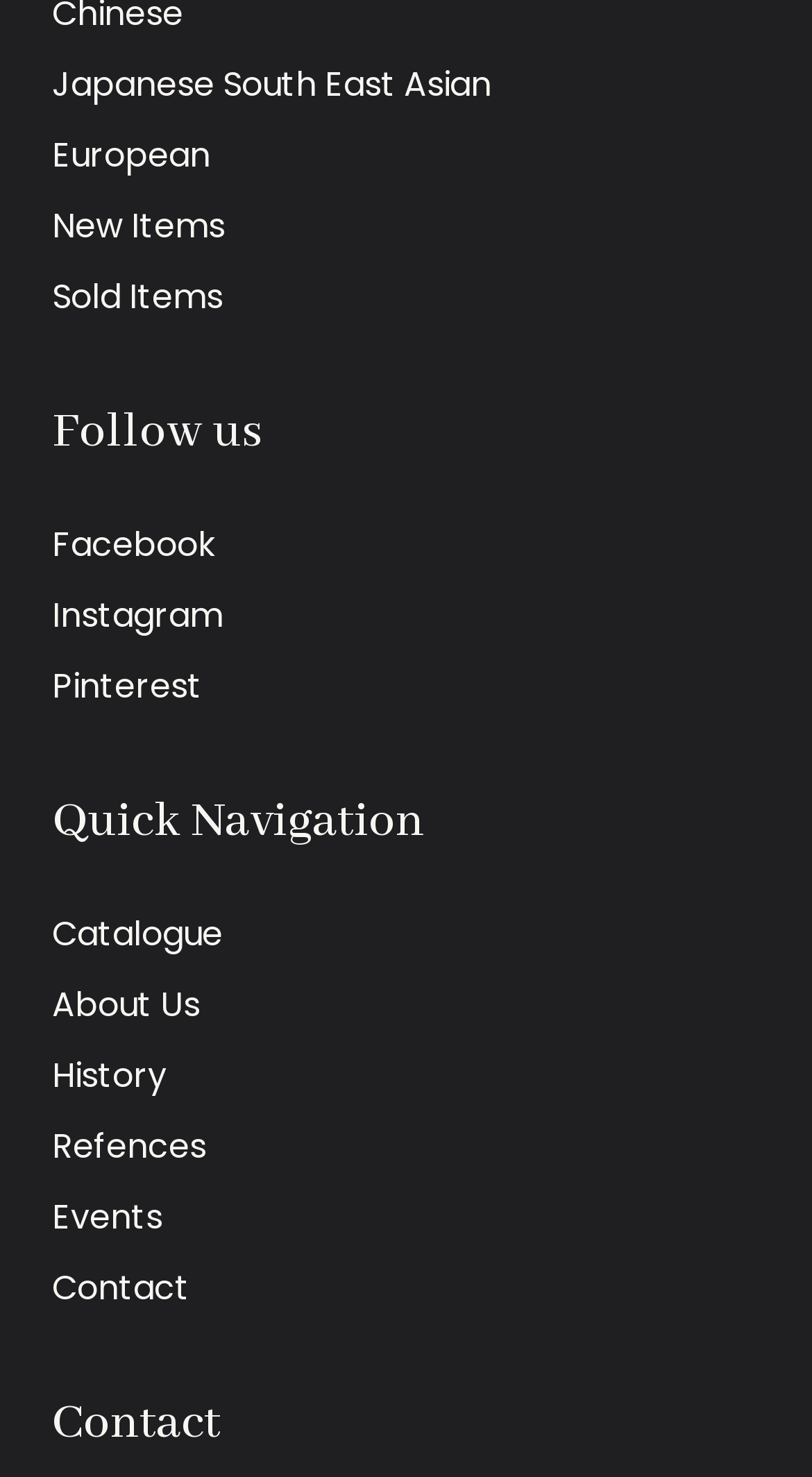Kindly determine the bounding box coordinates for the area that needs to be clicked to execute this instruction: "View Japanese South East Asian items".

[0.064, 0.04, 0.605, 0.073]